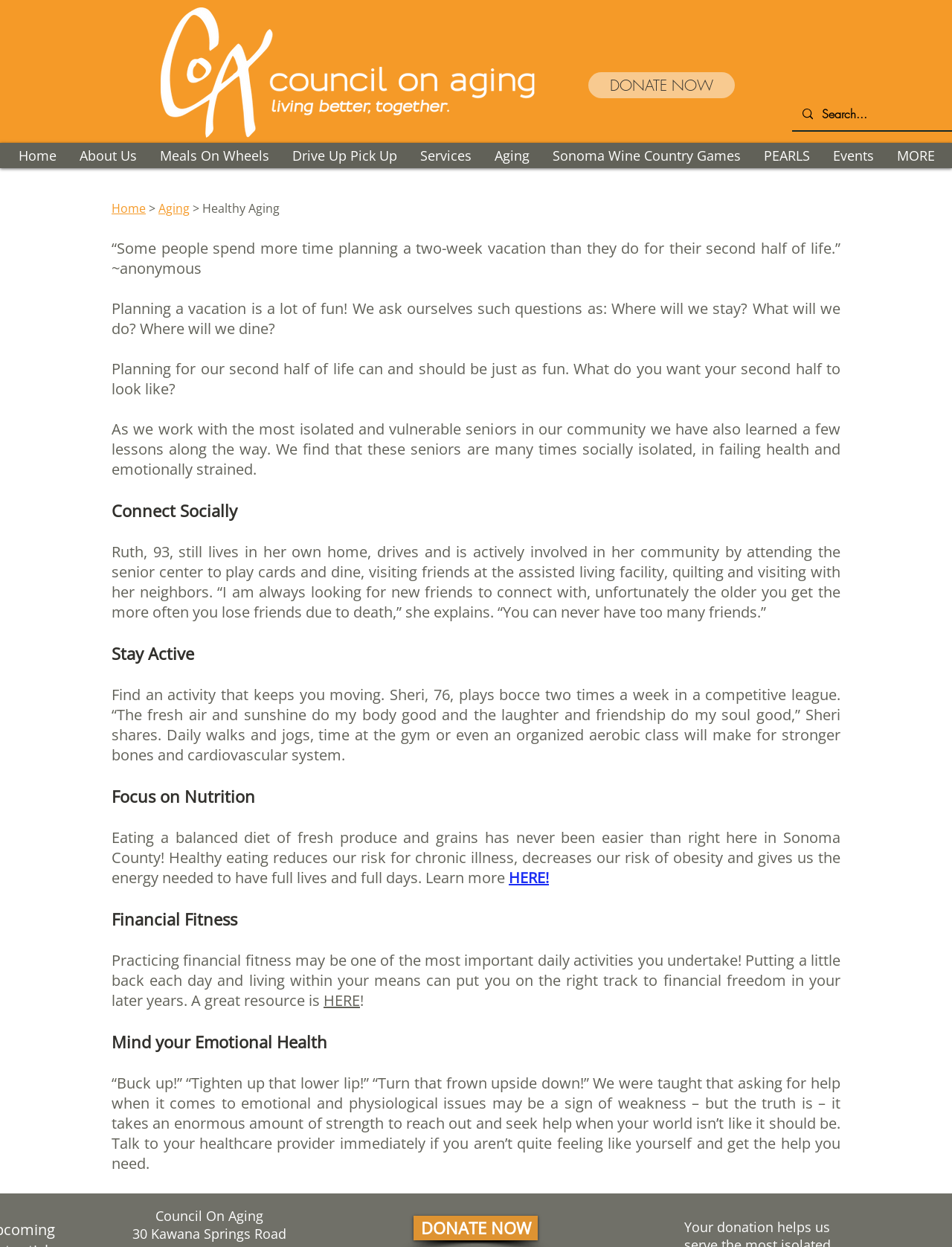Identify the bounding box coordinates of the element to click to follow this instruction: 'Click the HOME link'. Ensure the coordinates are four float values between 0 and 1, provided as [left, top, right, bottom].

None